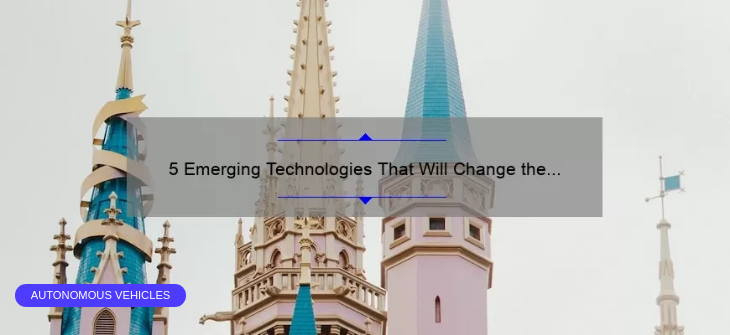Describe in detail everything you see in the image.

The image showcases a captivating view of iconic castle-style towers, representative of innovation and creativity. Overlaying the image is the title, "5 Emerging Technologies That Will Change the World," suggesting a focus on groundbreaking advancements in various fields. Below this title, a blue label reads "AUTONOMOUS VEHICLES," highlighting one of the featured technologies that promises to transform transportation. The overall aesthetic blends fantasy with futuristic themes, inviting viewers to explore the intriguing intersection of technology and imagination.